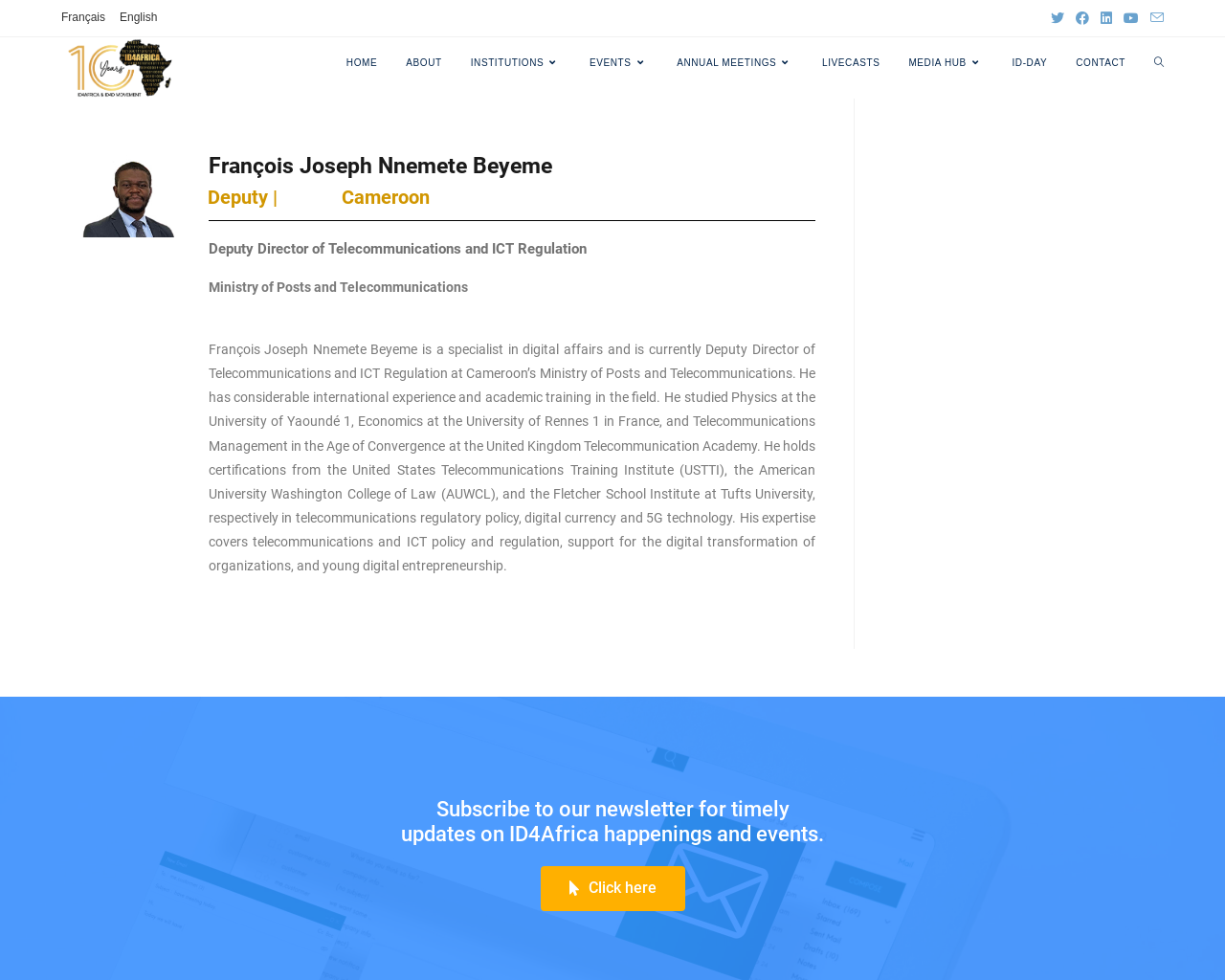For the element described, predict the bounding box coordinates as (top-left x, top-left y, bottom-right x, bottom-right y). All values should be between 0 and 1. Element description: Toggle website search

[0.93, 0.038, 0.962, 0.089]